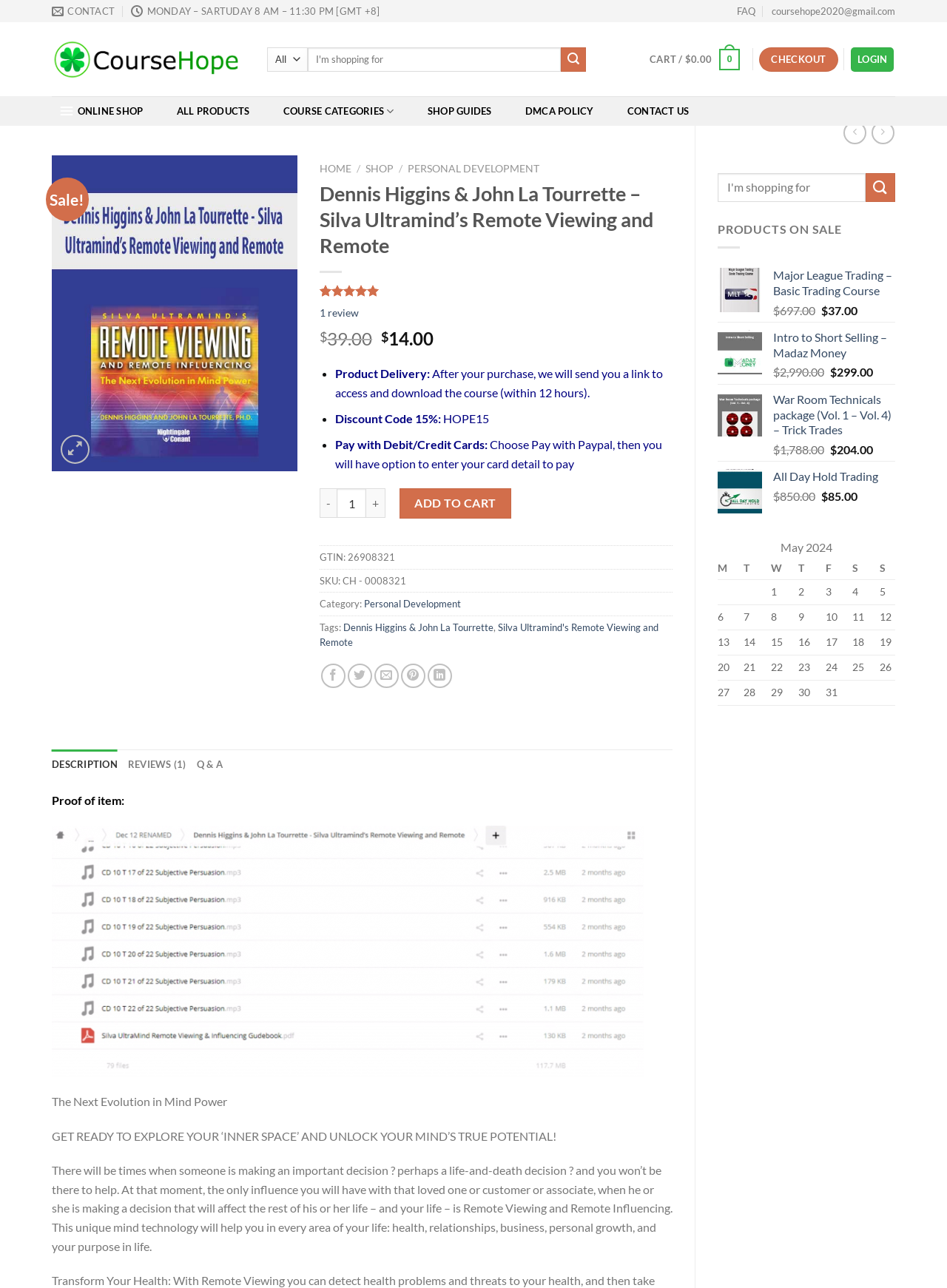Locate the primary headline on the webpage and provide its text.

Dennis Higgins & John La Tourrette – Silva Ultramind’s Remote Viewing and Remote